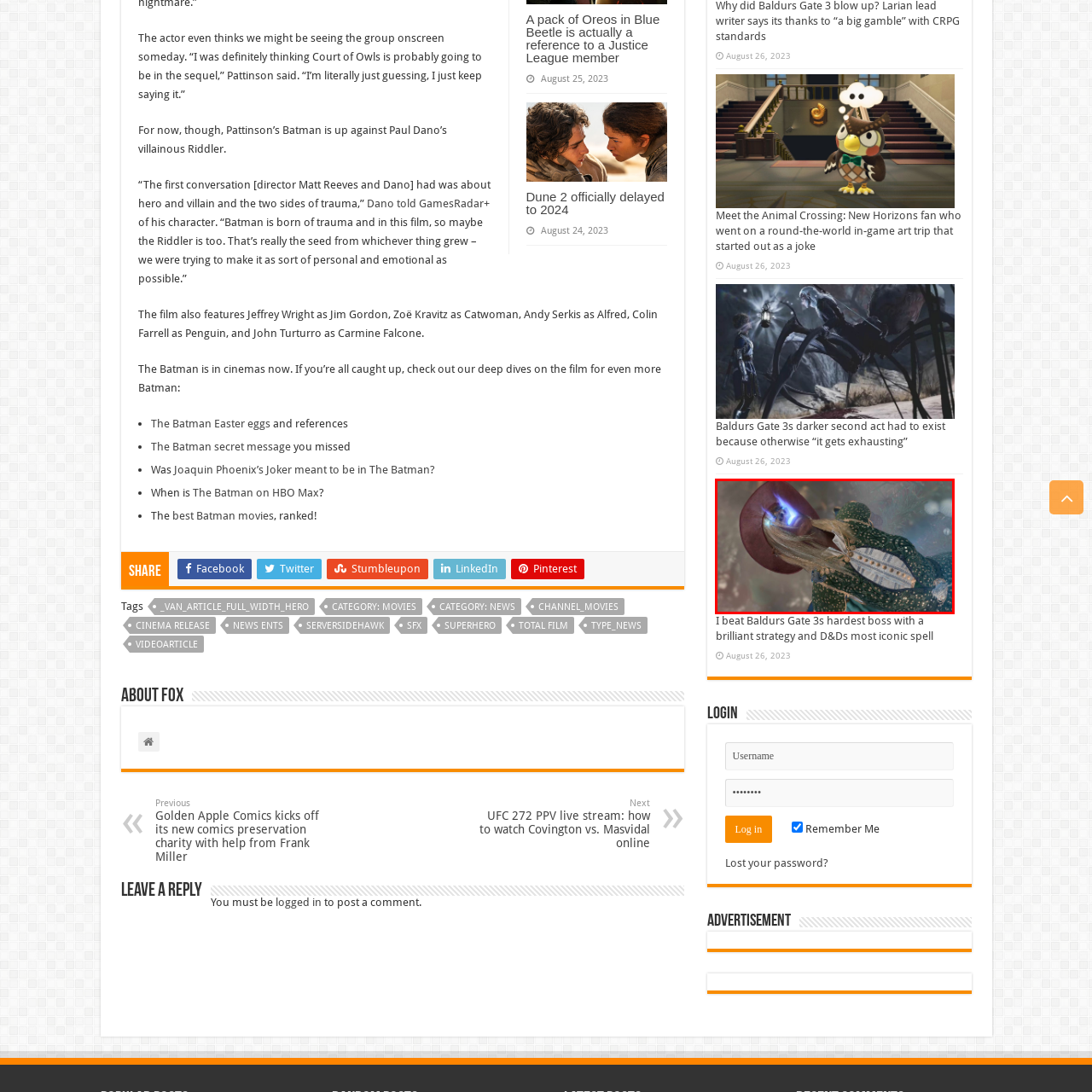What is the color of the character's hat?
Focus on the area within the red boundary in the image and answer the question with one word or a short phrase.

maroon